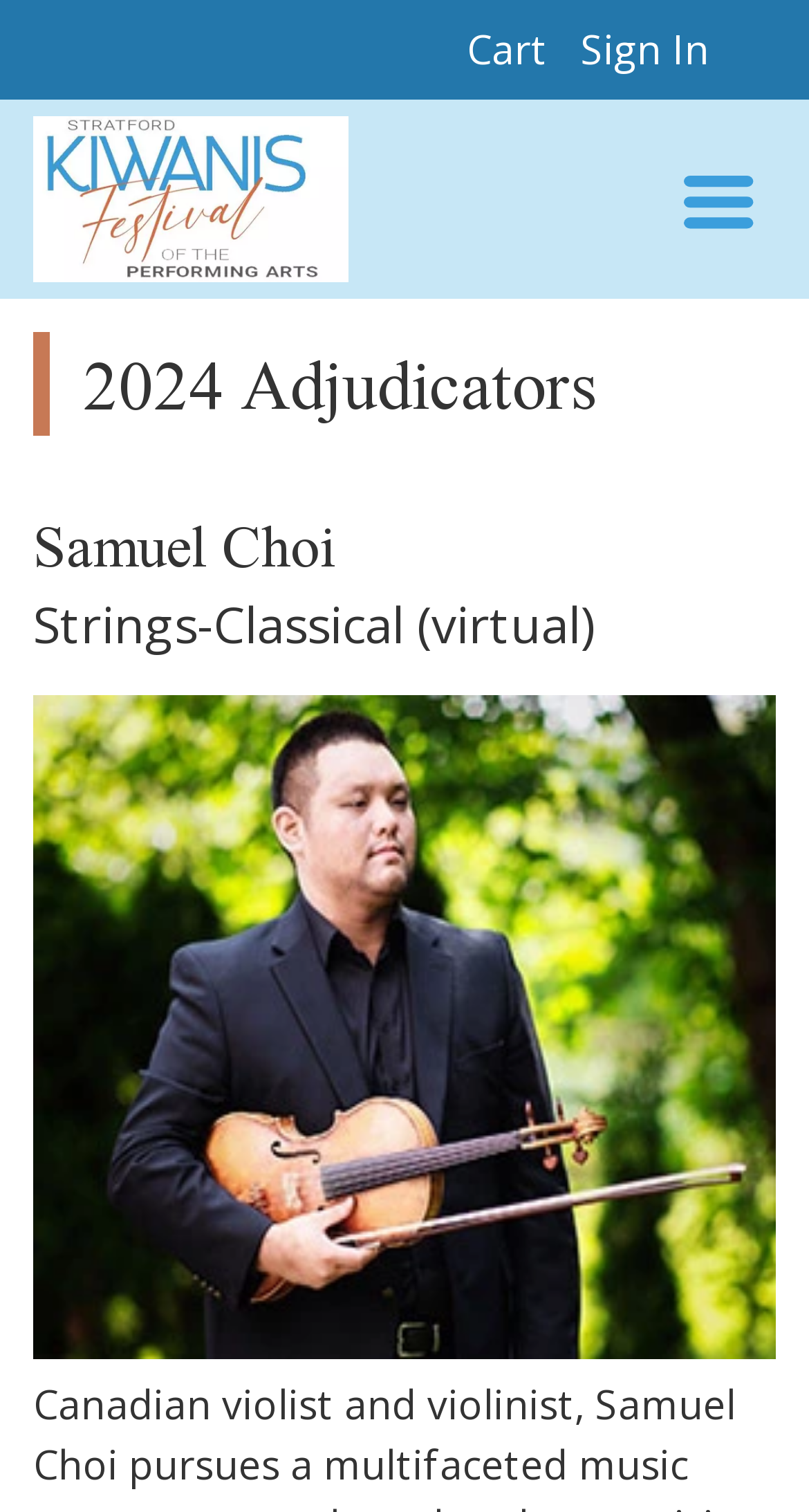Based on the element description: "Cart", identify the UI element and provide its bounding box coordinates. Use four float numbers between 0 and 1, [left, top, right, bottom].

[0.577, 0.013, 0.677, 0.05]